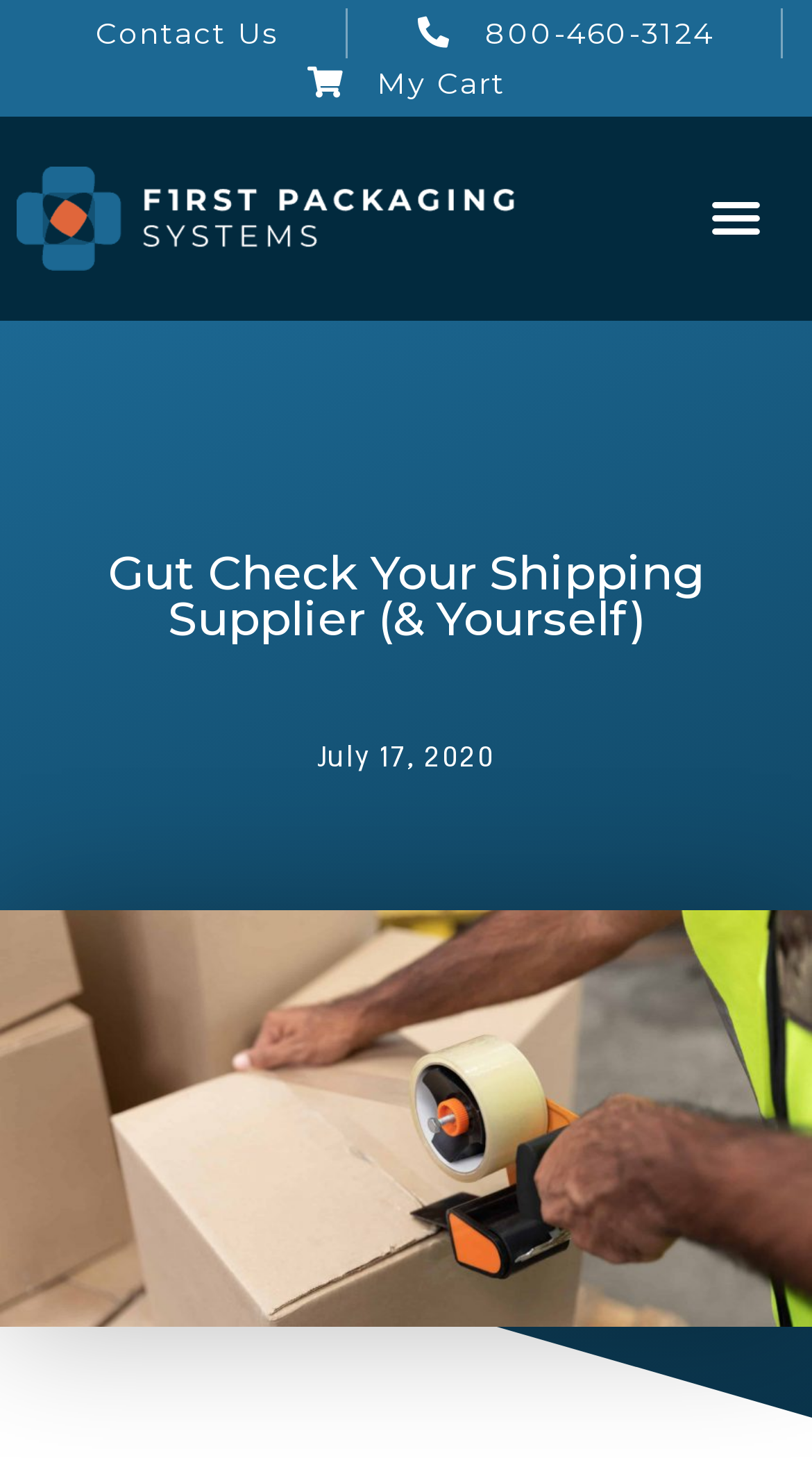What is the phone number to contact?
Please provide a comprehensive answer based on the visual information in the image.

I found the phone number by looking at the top navigation bar, where I saw a link with the text '800-460-3124', which is likely the phone number to contact the company.